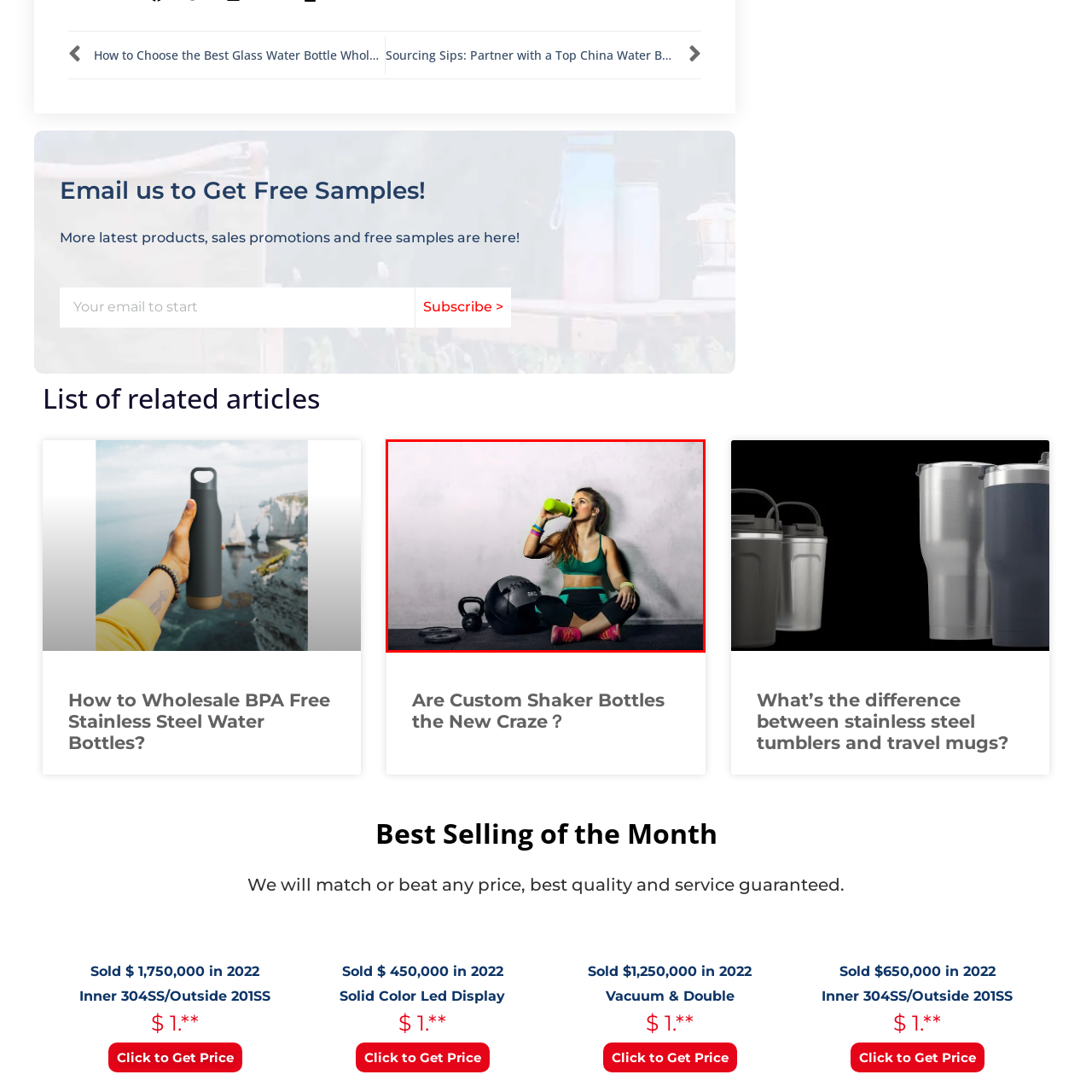What type of equipment is next to the woman? Check the image surrounded by the red bounding box and reply with a single word or a short phrase.

medicine ball and kettlebell